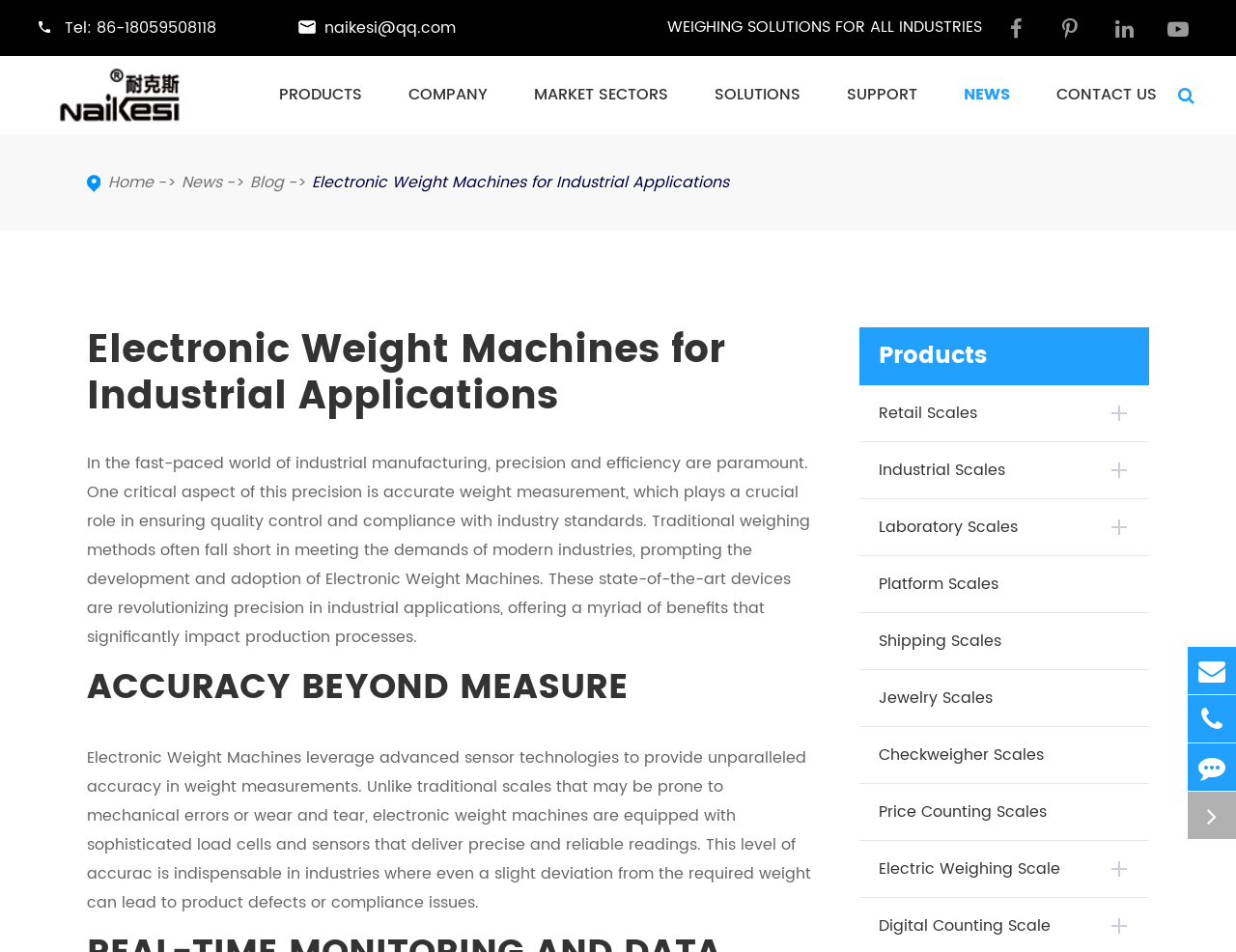Please find the bounding box coordinates (top-left x, top-left y, bottom-right x, bottom-right y) in the screenshot for the UI element described as follows: Shipping Scales

[0.695, 0.644, 0.93, 0.704]